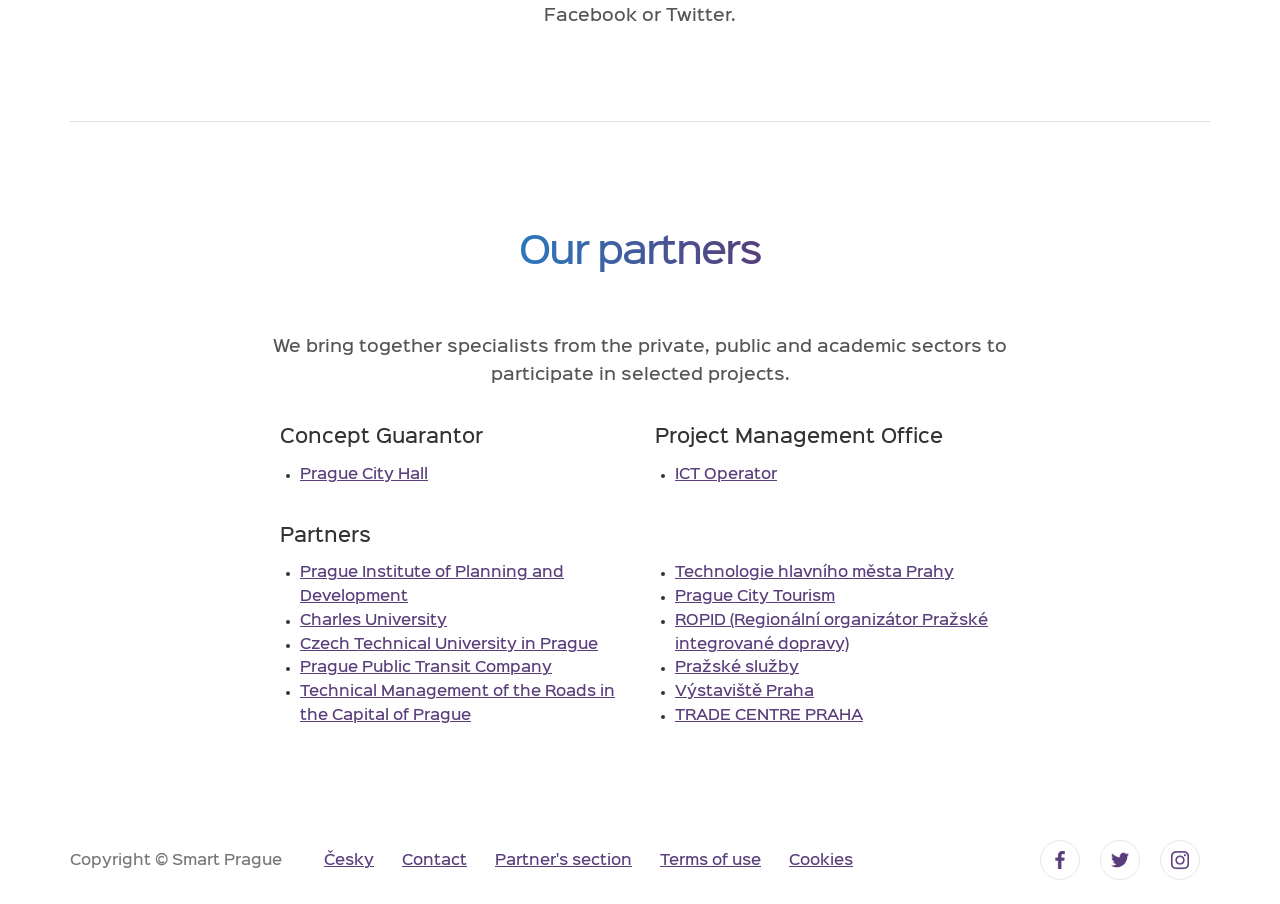Locate the UI element described as follows: "Czech Technical University in Prague". Return the bounding box coordinates as four float numbers between 0 and 1 in the order [left, top, right, bottom].

[0.234, 0.705, 0.467, 0.721]